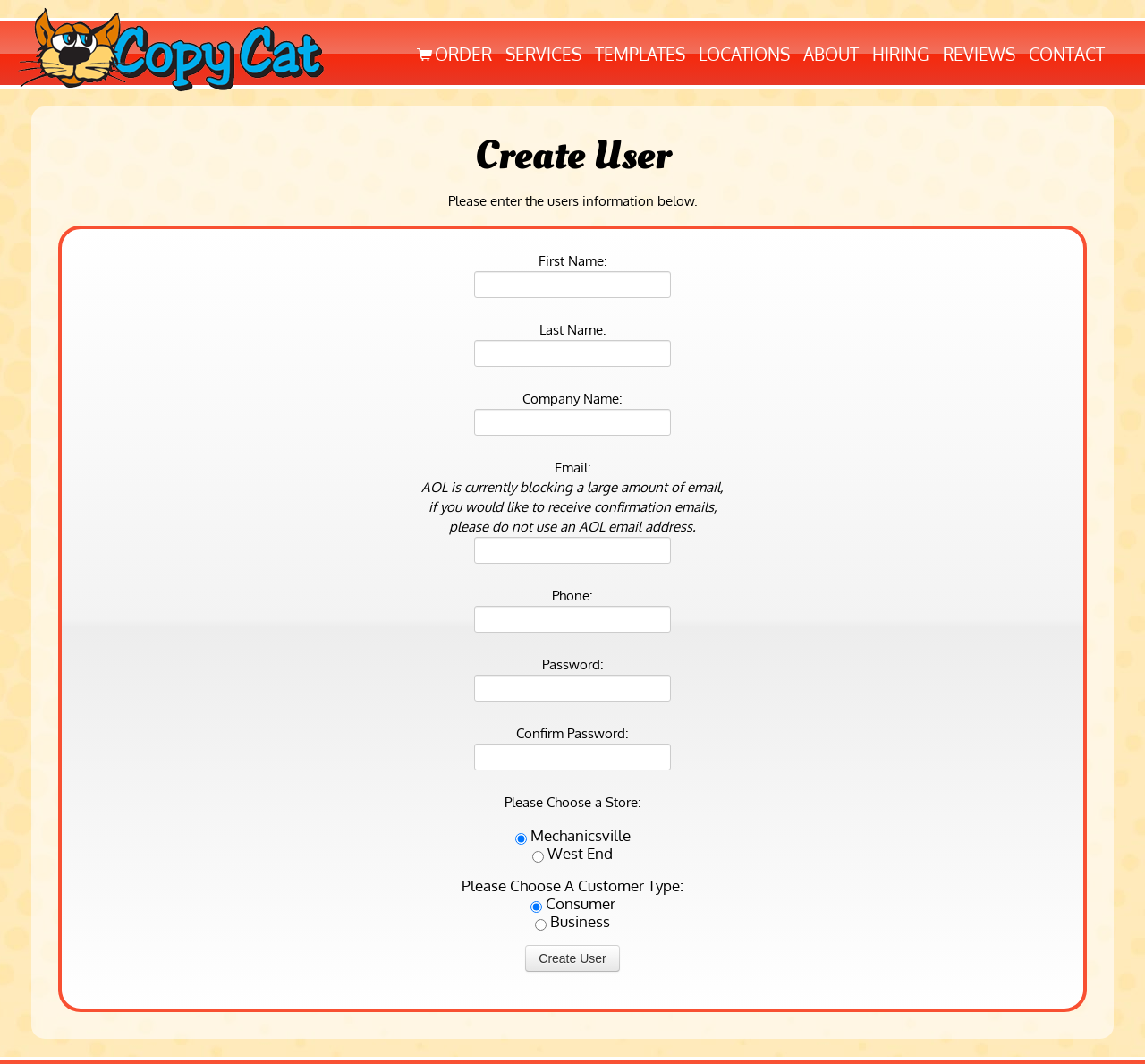Based on the image, please elaborate on the answer to the following question:
What is the purpose of this webpage?

Based on the webpage content, it appears that the primary function of this webpage is to create a new user account. The presence of form fields for entering user information, such as first name, last name, email, and password, suggests that the user is intended to fill out this information to create a new account.